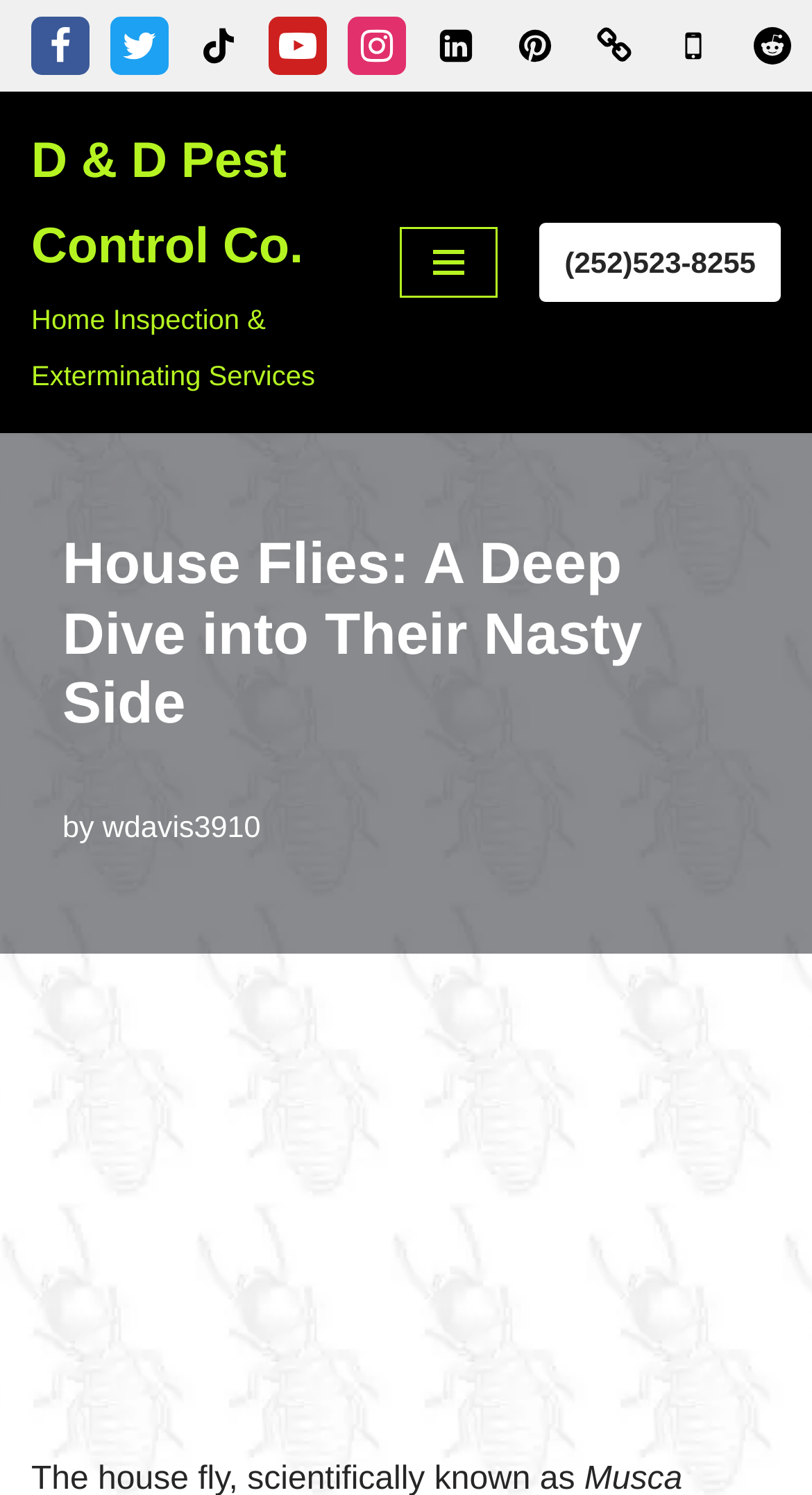Please identify the bounding box coordinates of the element's region that I should click in order to complete the following instruction: "Click on Facebook link". The bounding box coordinates consist of four float numbers between 0 and 1, i.e., [left, top, right, bottom].

[0.038, 0.011, 0.11, 0.05]